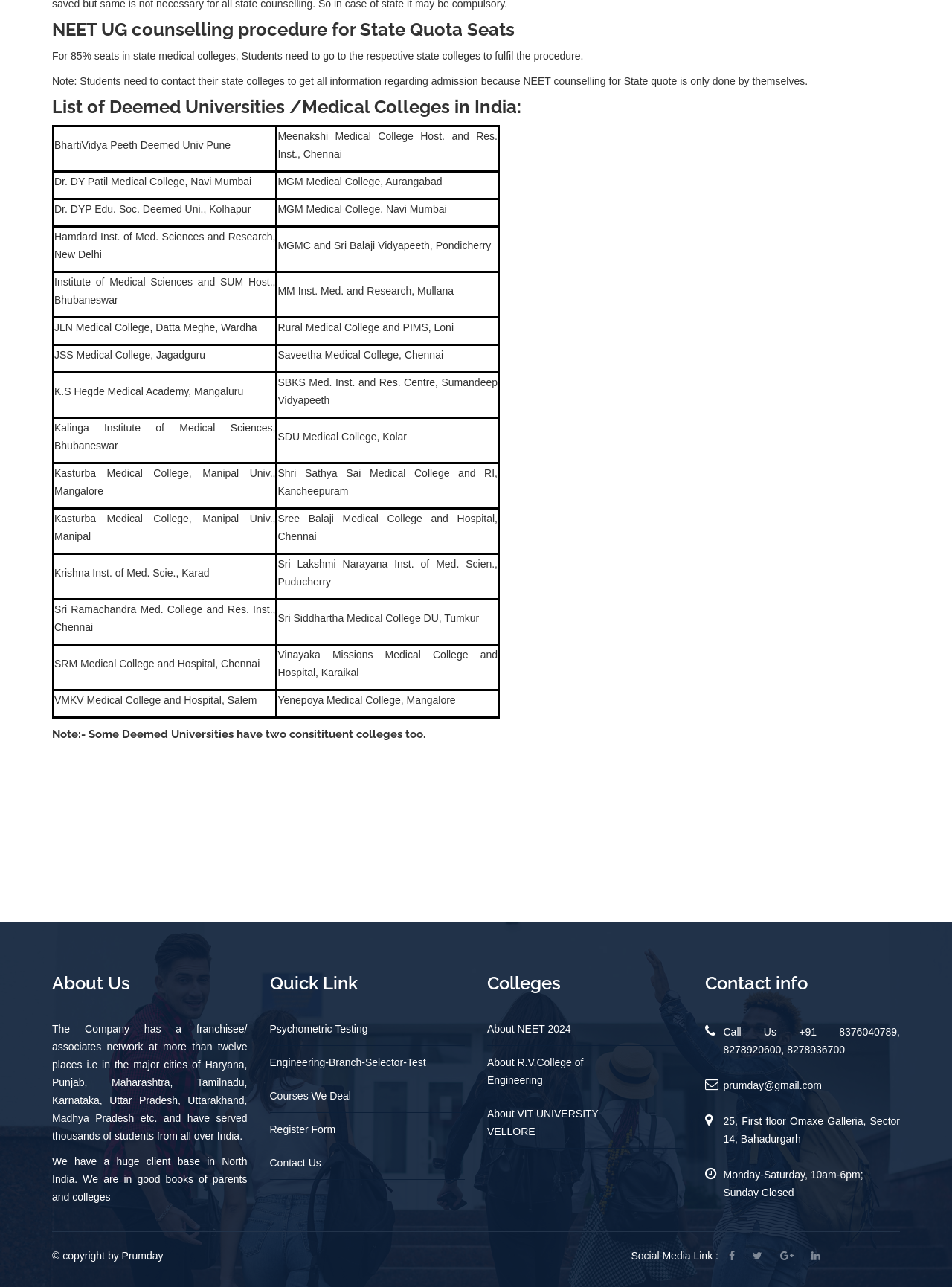Determine the bounding box coordinates of the section I need to click to execute the following instruction: "Click on the 'Psychometric Testing' link". Provide the coordinates as four float numbers between 0 and 1, i.e., [left, top, right, bottom].

[0.283, 0.795, 0.386, 0.804]